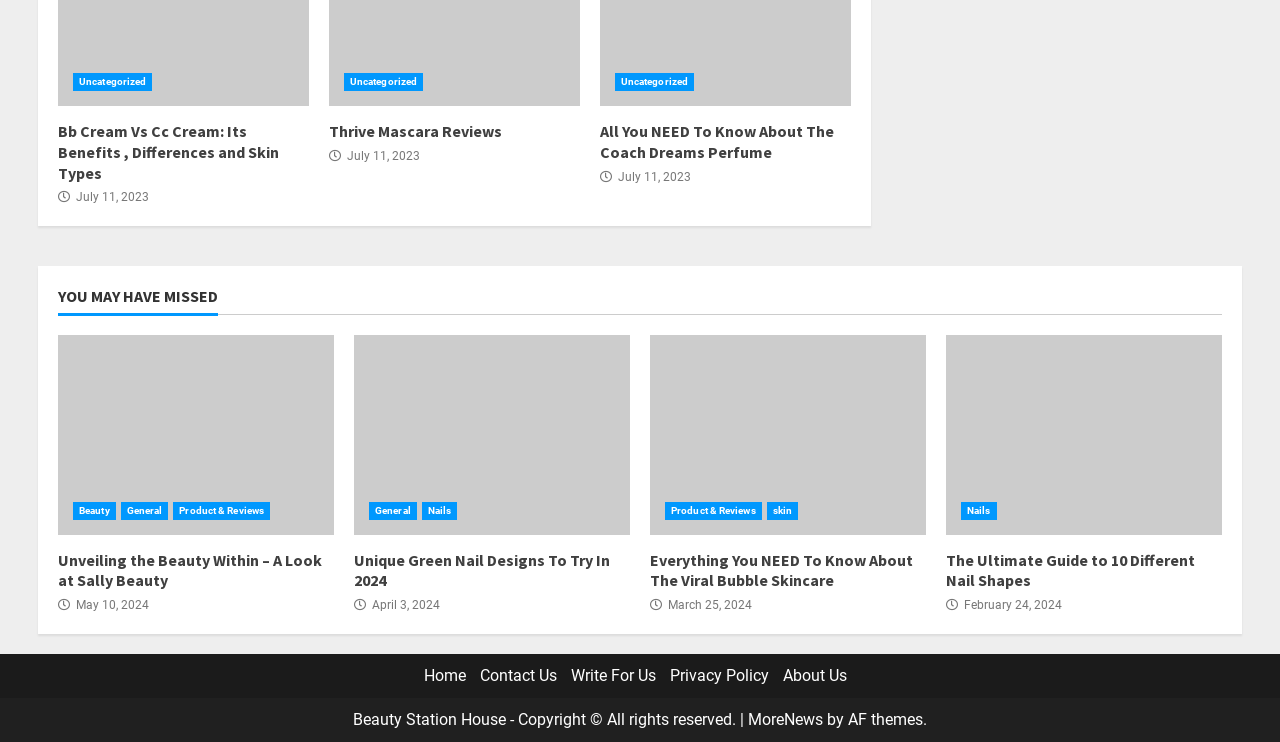Use a single word or phrase to respond to the question:
How many articles are listed under 'YOU MAY HAVE MISSED'?

4